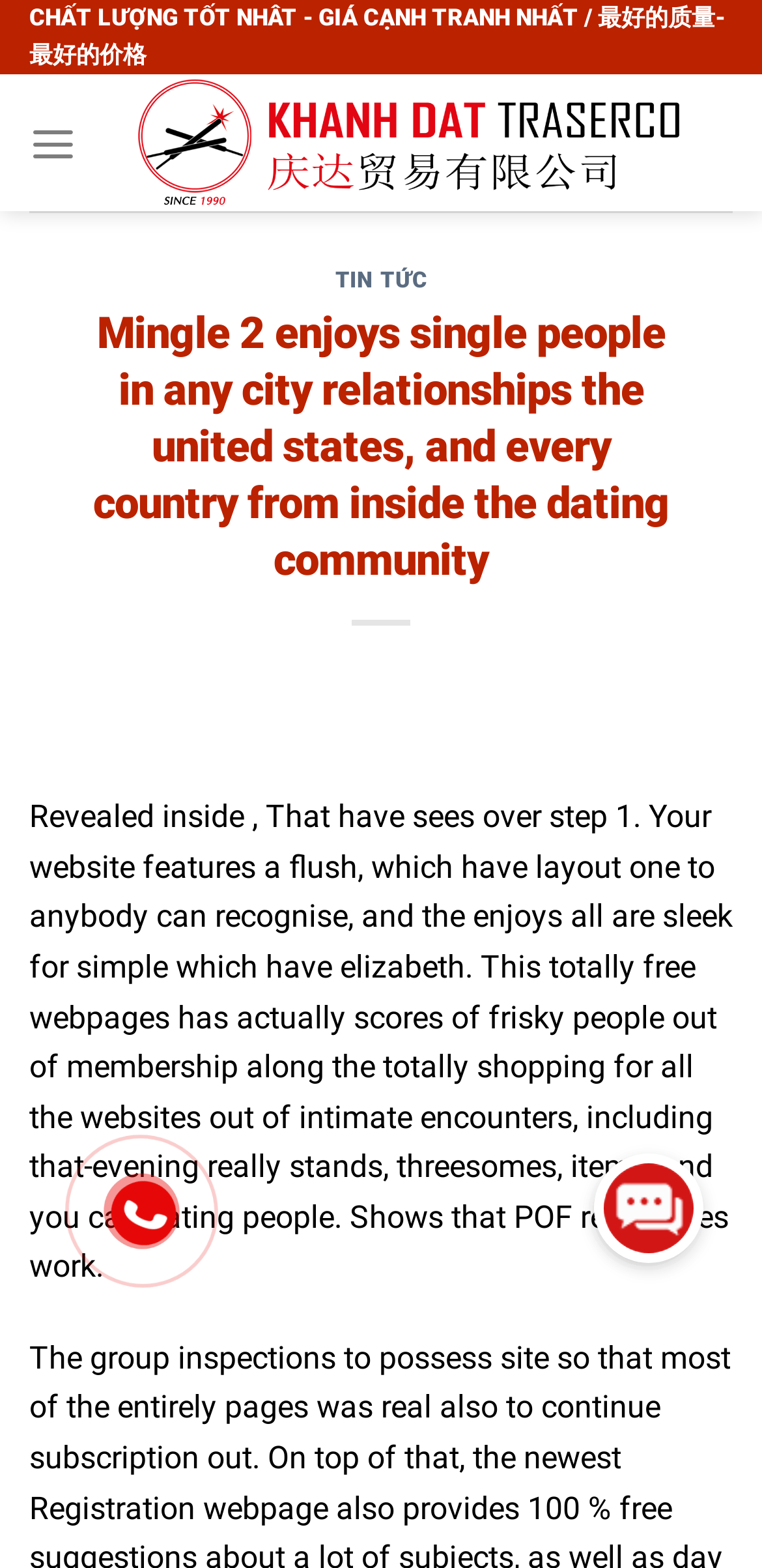What is the company name mentioned on the webpage?
Examine the image and provide an in-depth answer to the question.

I found the company name by looking at the link element with the text 'Công Ty TNHH Thương Mại & Dịch Vụ Khánh Đạt' which is located at the top of the webpage.